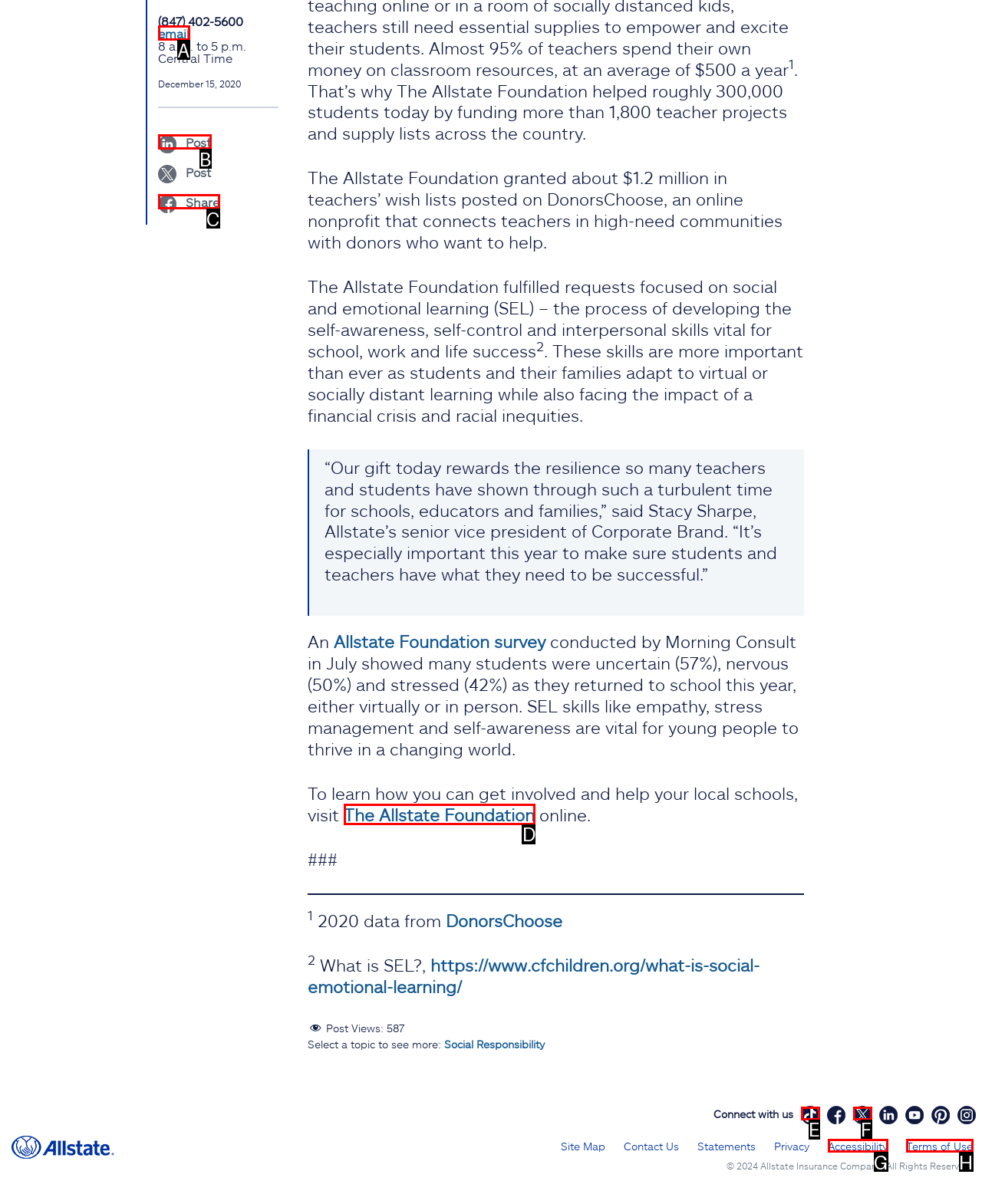Select the appropriate HTML element to click for the following task: Read terms of use and privacy policy
Answer with the letter of the selected option from the given choices directly.

None